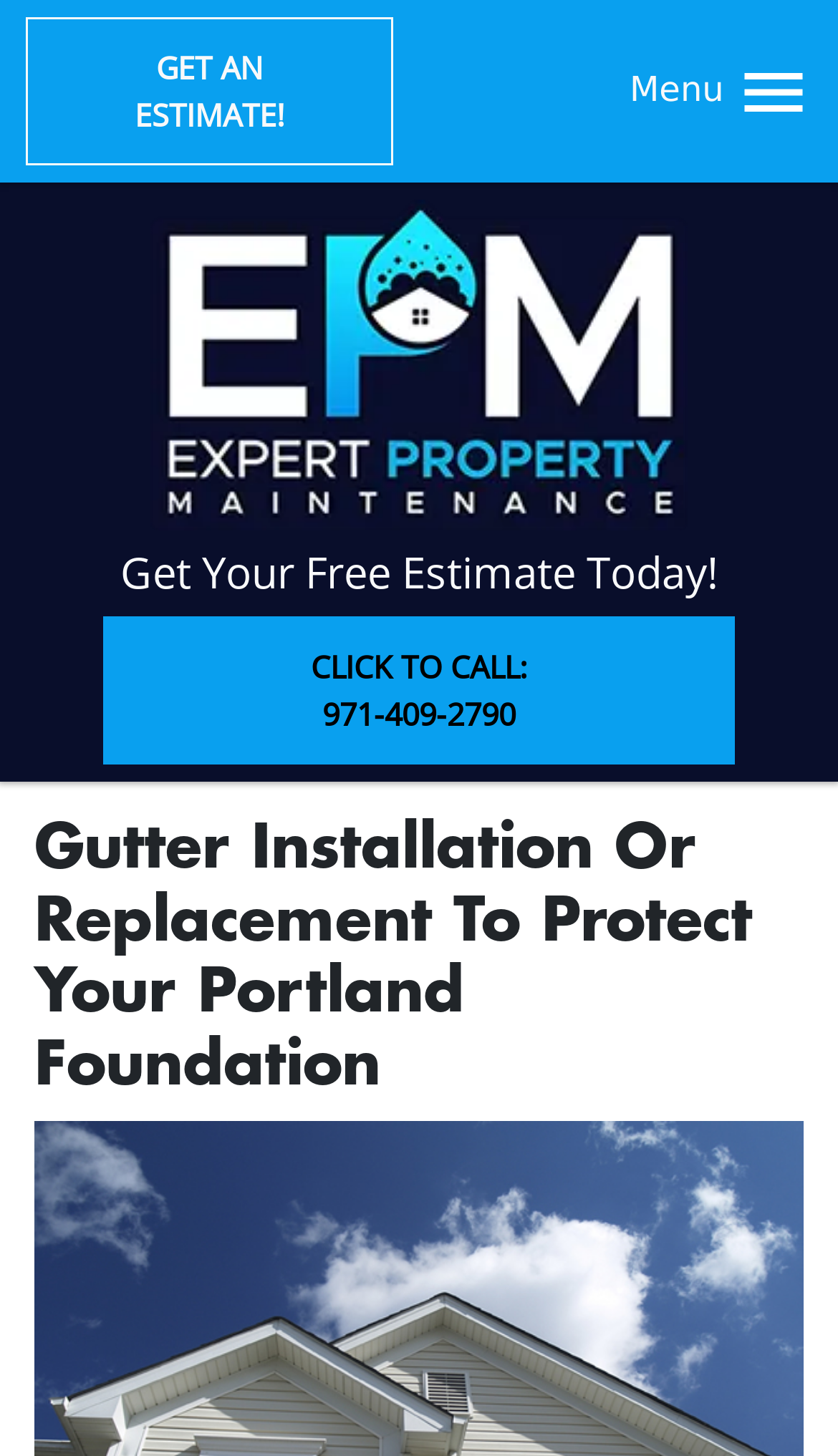What is the call-to-action to get a free estimate? From the image, respond with a single word or brief phrase.

Get Your Free Estimate Today!